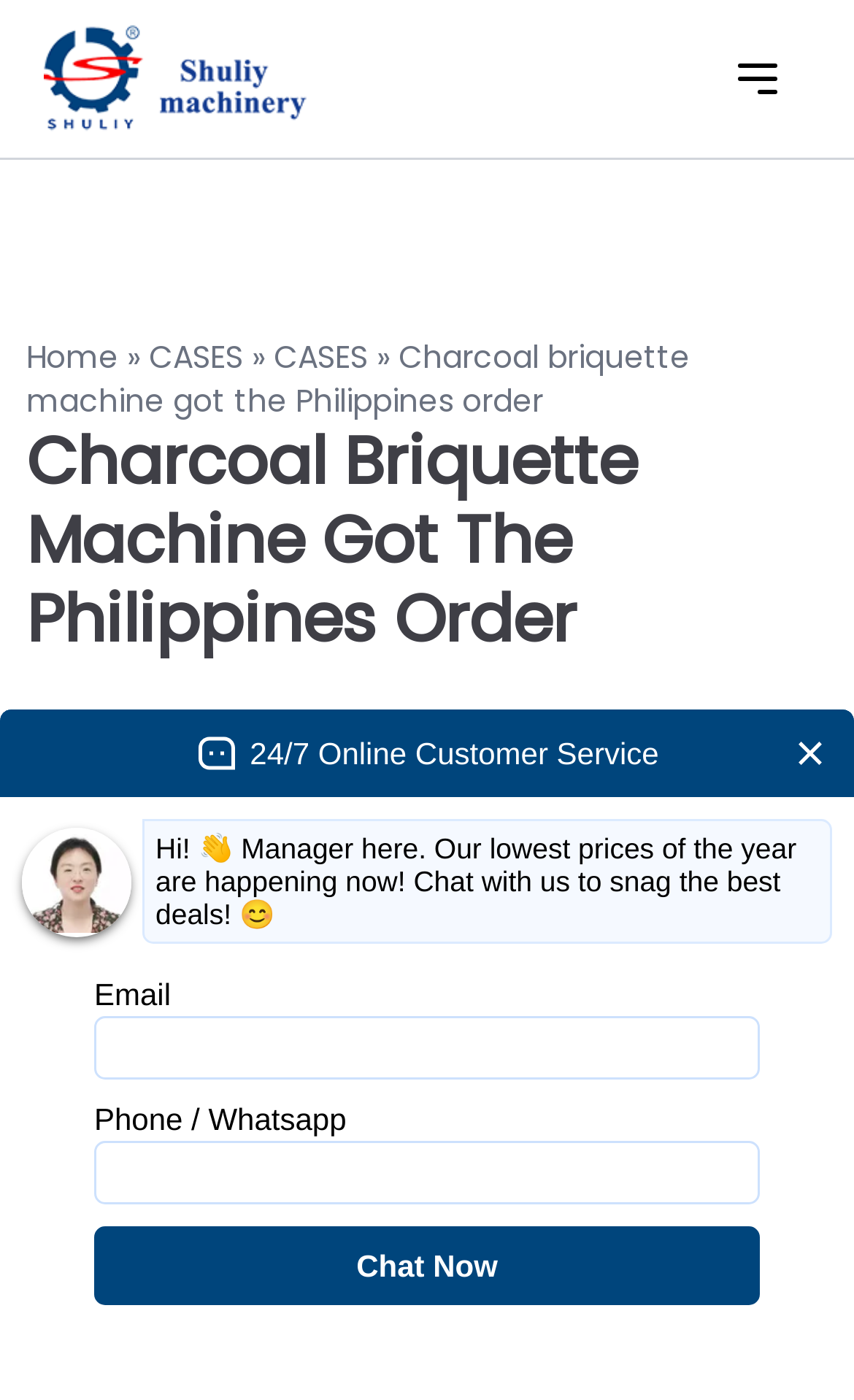Kindly respond to the following question with a single word or a brief phrase: 
How many images are on this webpage?

5